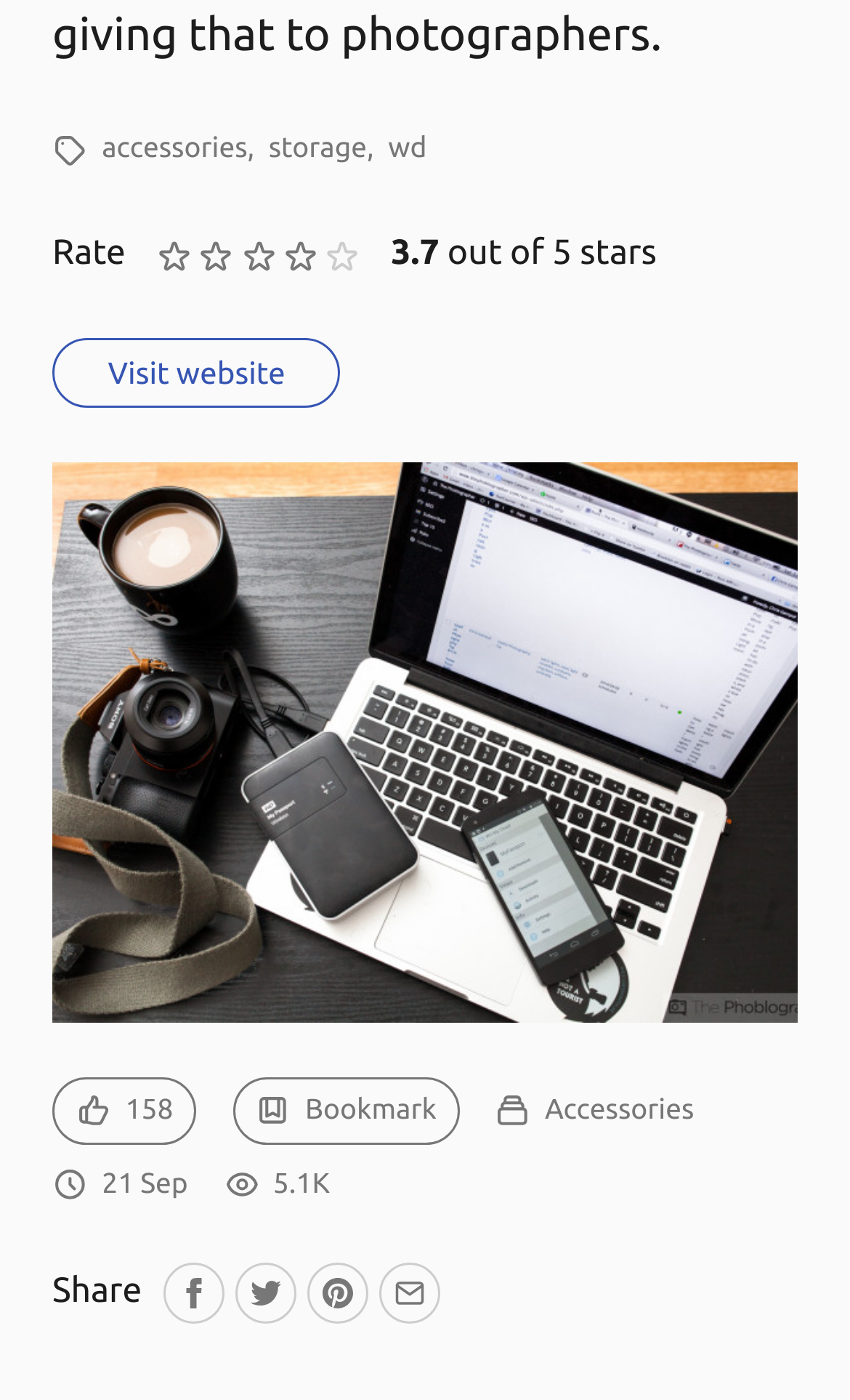Provide the bounding box coordinates of the HTML element described by the text: "parent_node: Western Digital Wireless 1TB". The coordinates should be in the format [left, top, right, bottom] with values between 0 and 1.

[0.062, 0.33, 0.938, 0.73]